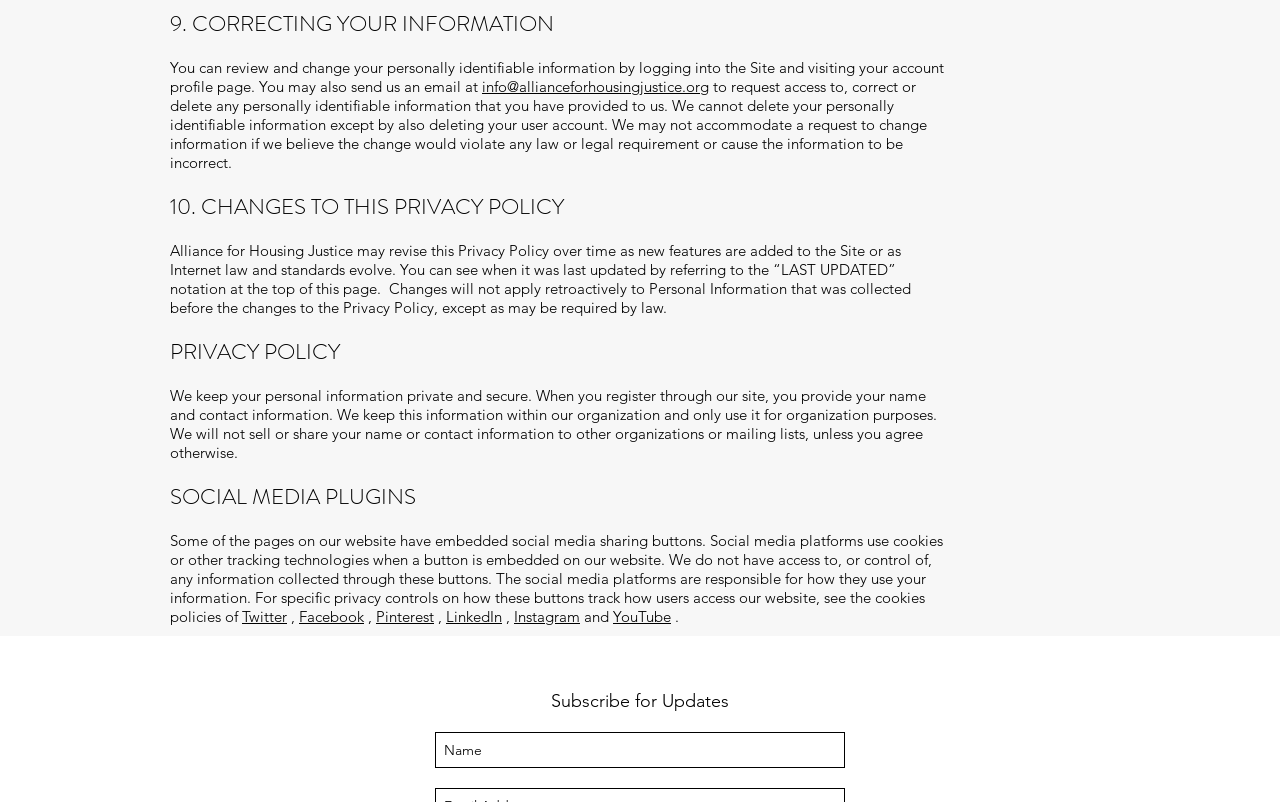Provide a one-word or brief phrase answer to the question:
What is the purpose of the 'Subscribe for Updates' button?

Receiving updates